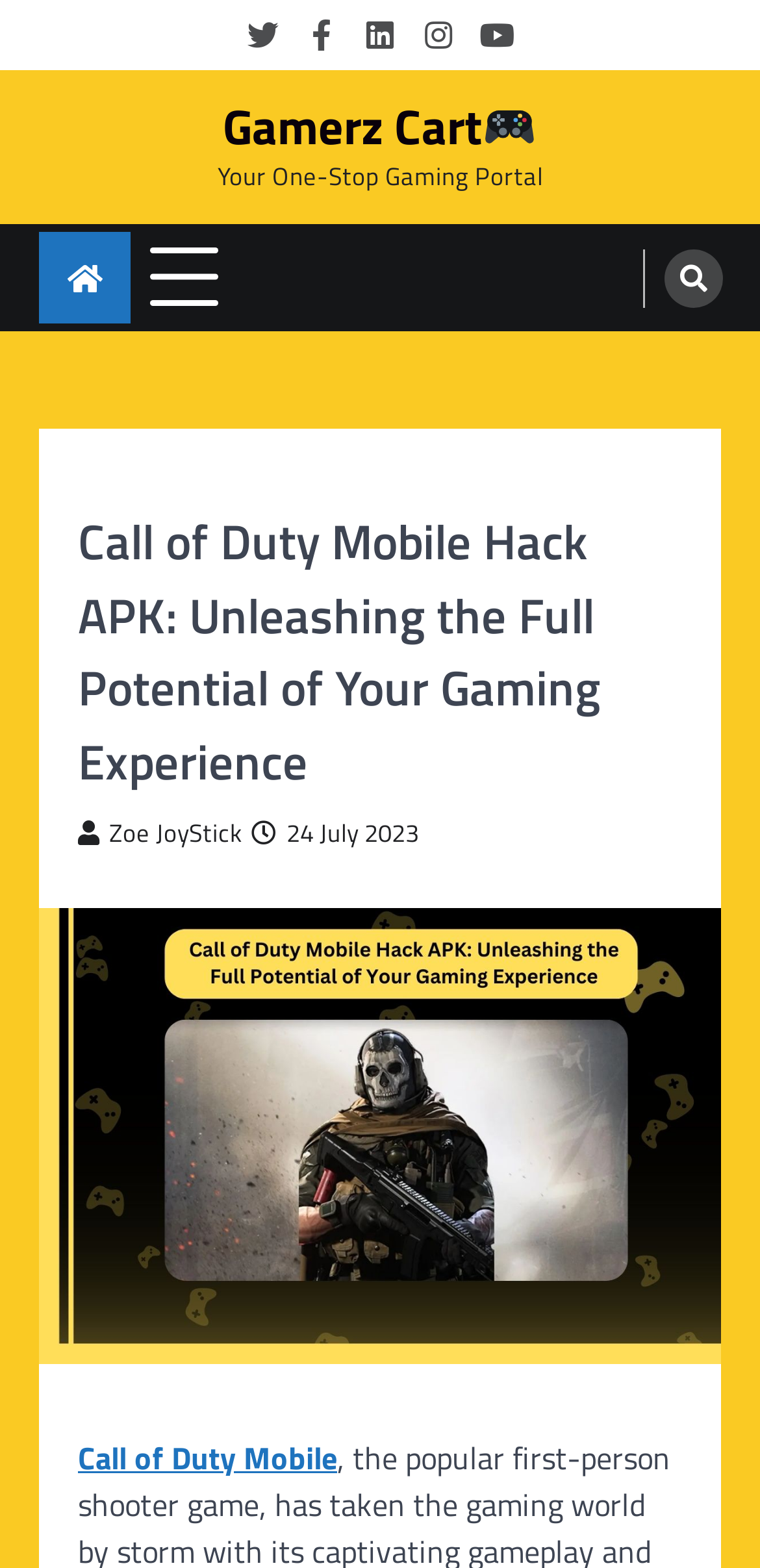Bounding box coordinates should be in the format (top-left x, top-left y, bottom-right x, bottom-right y) and all values should be floating point numbers between 0 and 1. Determine the bounding box coordinate for the UI element described as: 24 July 202324 July 2023

[0.331, 0.519, 0.551, 0.543]